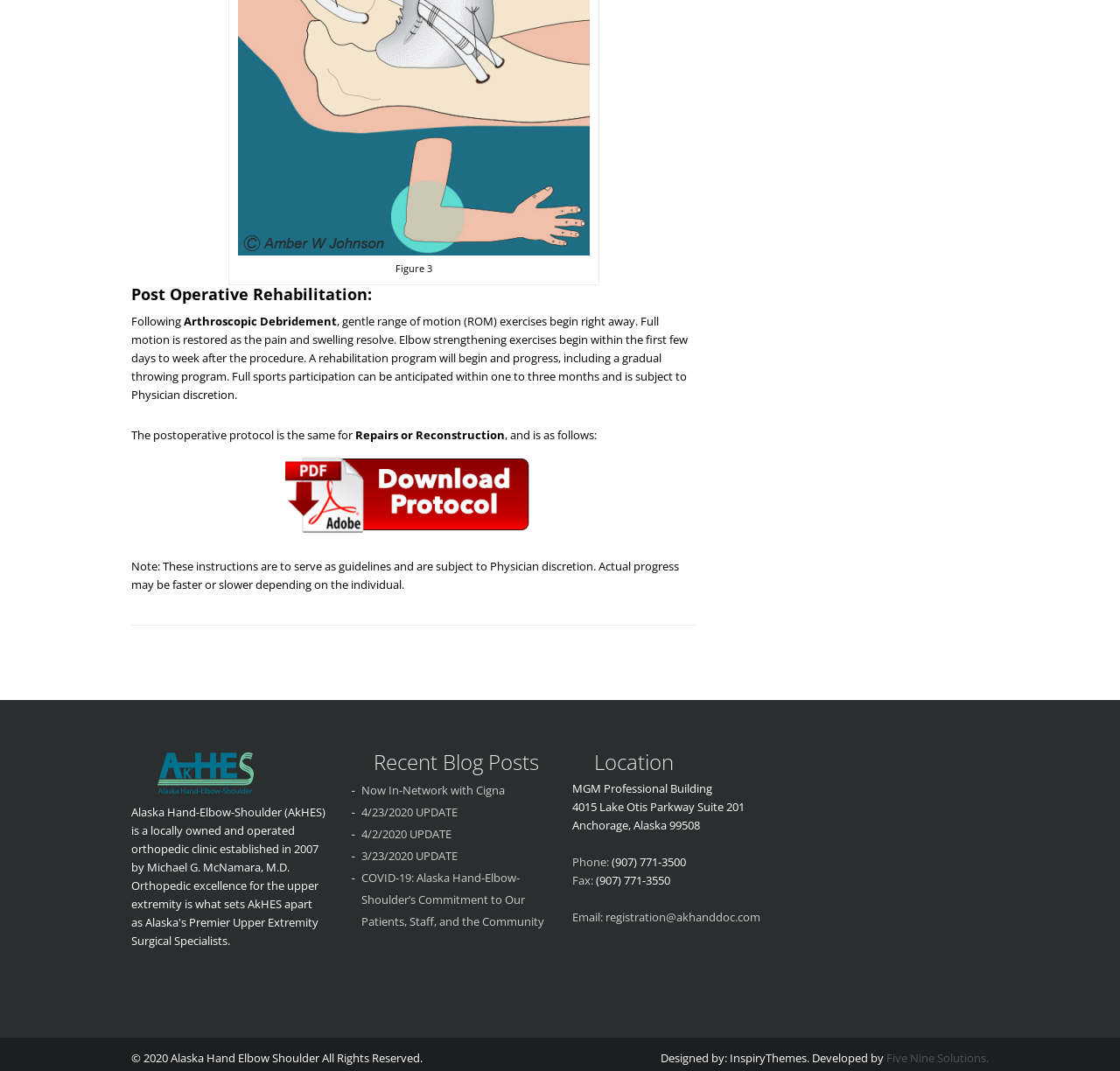Predict the bounding box coordinates of the UI element that matches this description: "Five Nine Solutions.". The coordinates should be in the format [left, top, right, bottom] with each value between 0 and 1.

[0.791, 0.98, 0.883, 0.995]